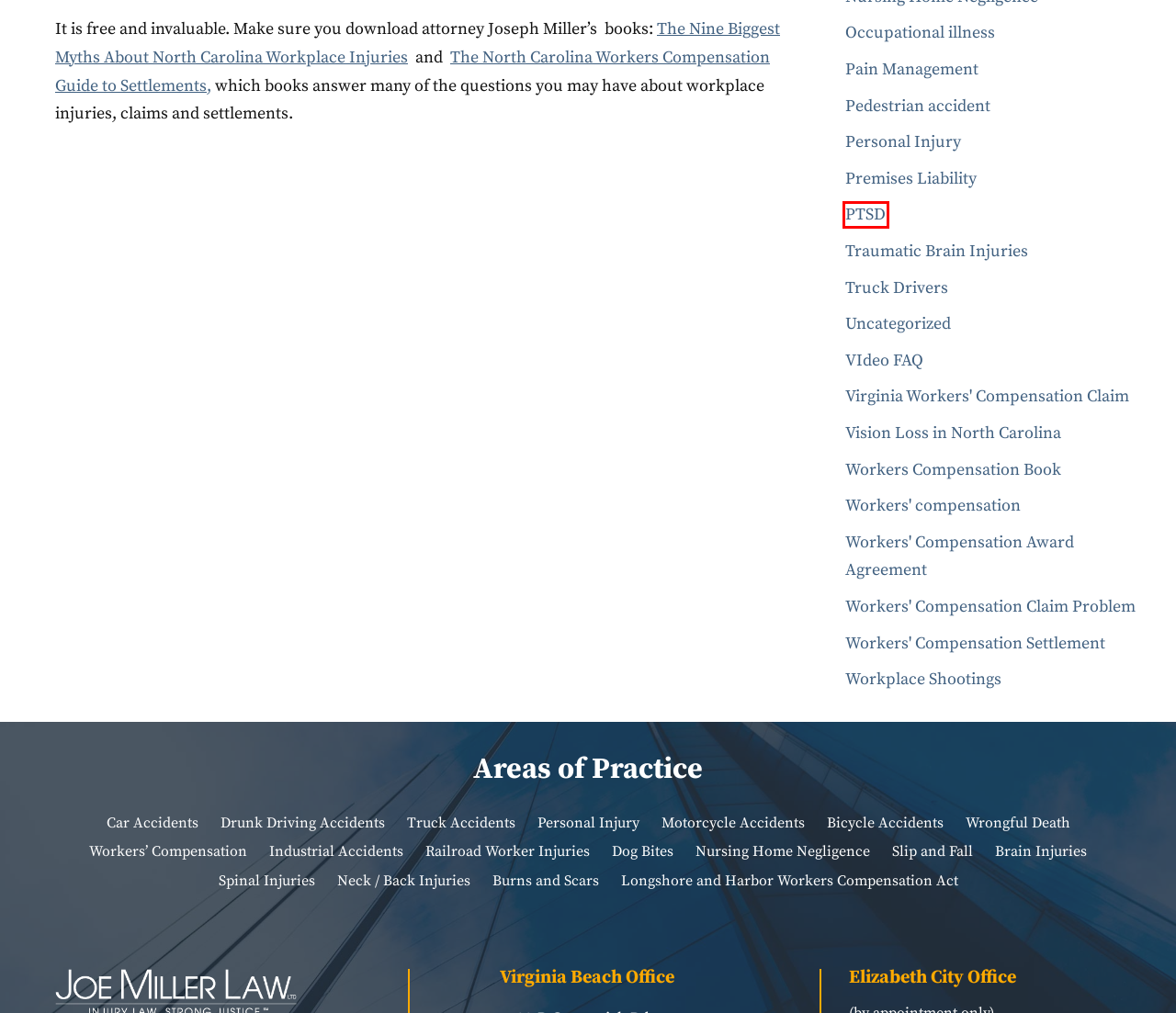You are provided with a screenshot of a webpage that includes a red rectangle bounding box. Please choose the most appropriate webpage description that matches the new webpage after clicking the element within the red bounding box. Here are the candidates:
A. PTSD | Joe Miller Law, Ltd.
B. Wrongful Death | Joe Miller Law, Ltd.
C. Railroad Worker Injuries | Joe Miller Law, Ltd.
D. Virginia Workers’ Compensation Claim | Joe Miller Law, Ltd.
E. Industrial Accidents | Joe Miller Law, Ltd.
F. Truck Drivers | Joe Miller Law, Ltd.
G. Drunk Driving Accidents | Joe Miller Law, Ltd.
H. Spinal Injuries | Joe Miller Law, Ltd.

A